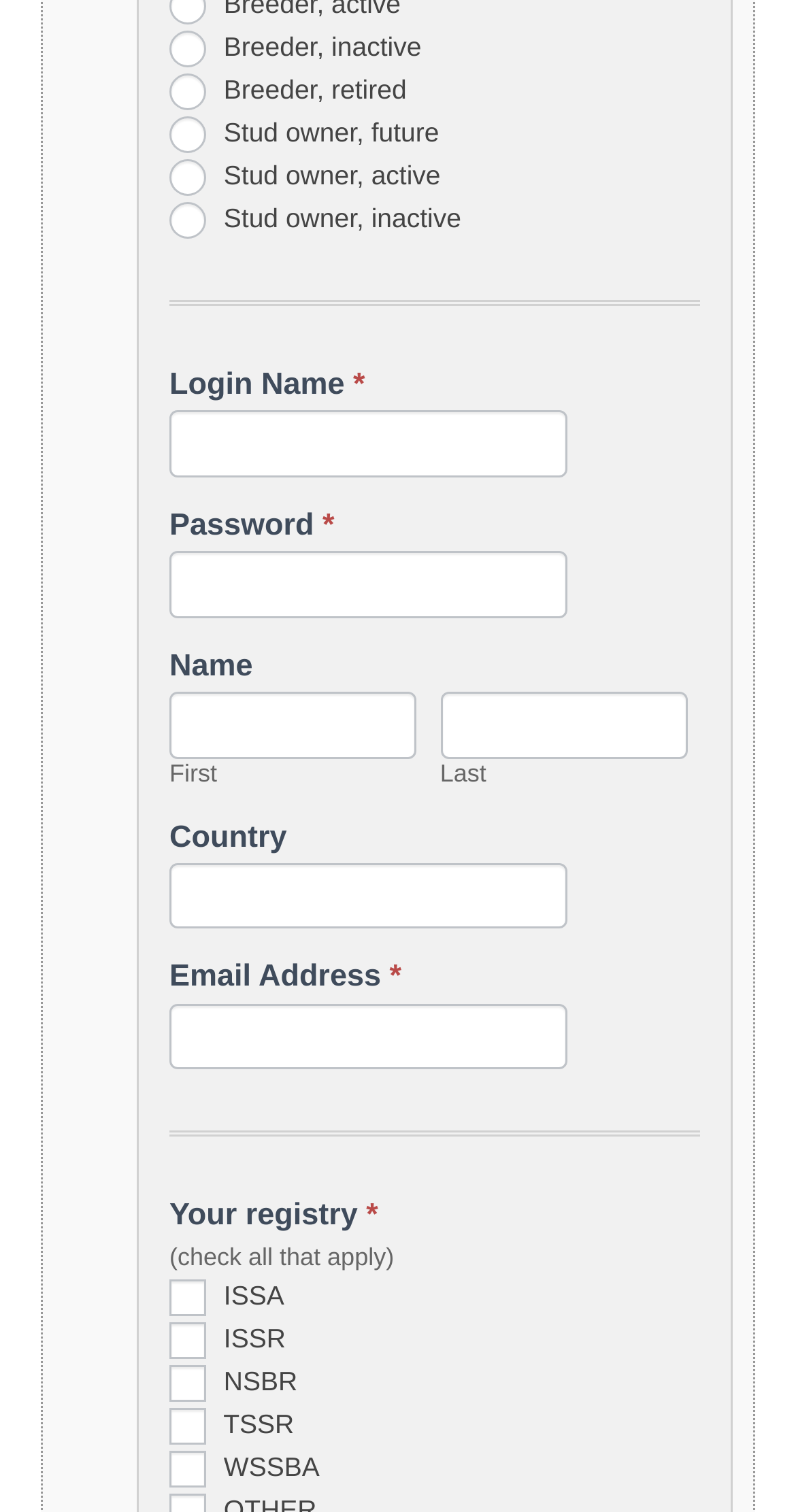Please locate the bounding box coordinates of the element that should be clicked to achieve the given instruction: "Enter login name".

[0.213, 0.272, 0.713, 0.315]